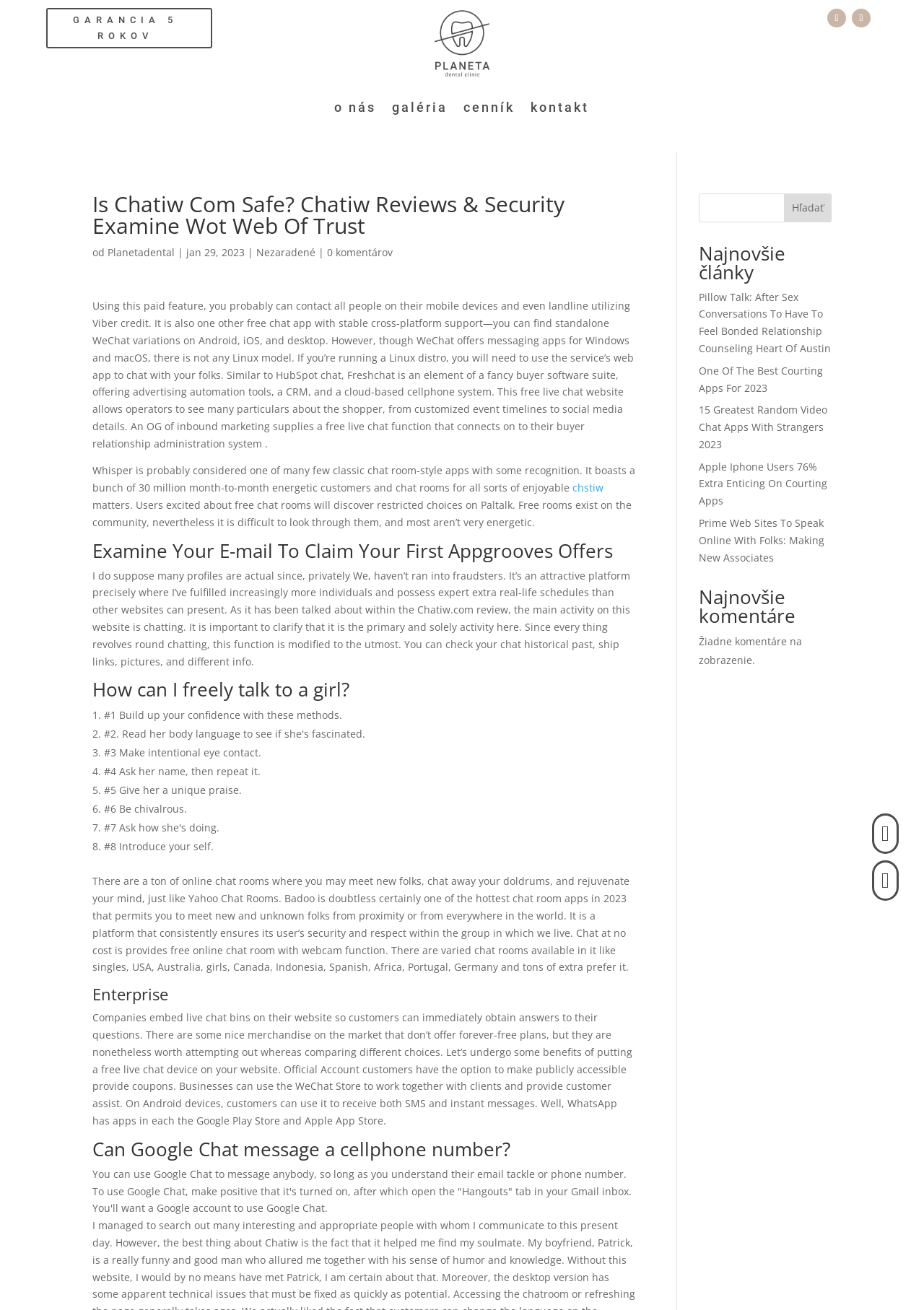Find the main header of the webpage and produce its text content.

Is Chatiw Com Safe? Chatiw Reviews & Security Examine Wot Web Of Trust